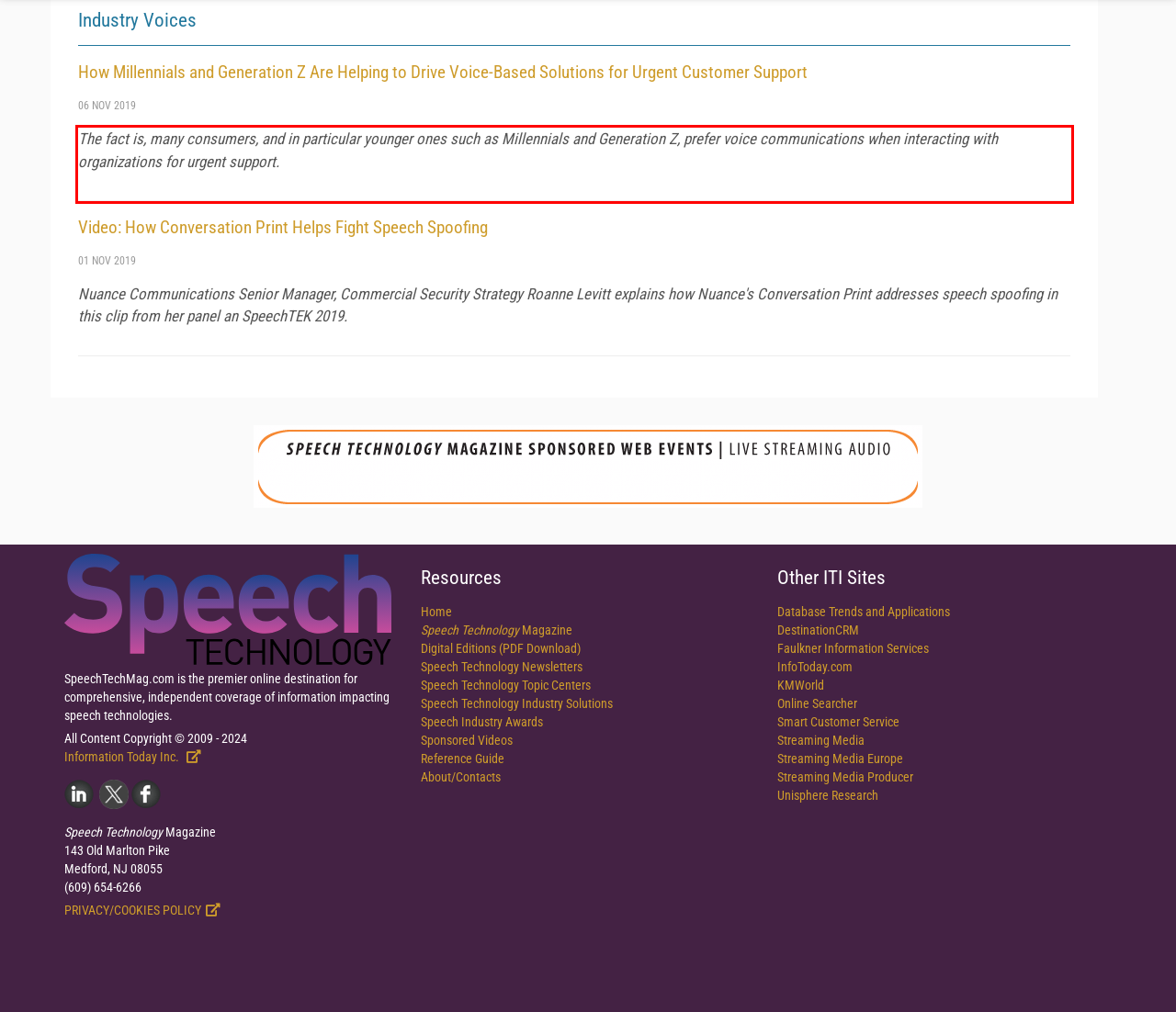Given a screenshot of a webpage with a red bounding box, extract the text content from the UI element inside the red bounding box.

The fact is, many consumers, and in particular younger ones such as Millennials and Generation Z, prefer voice communications when interacting with organizations for urgent support.